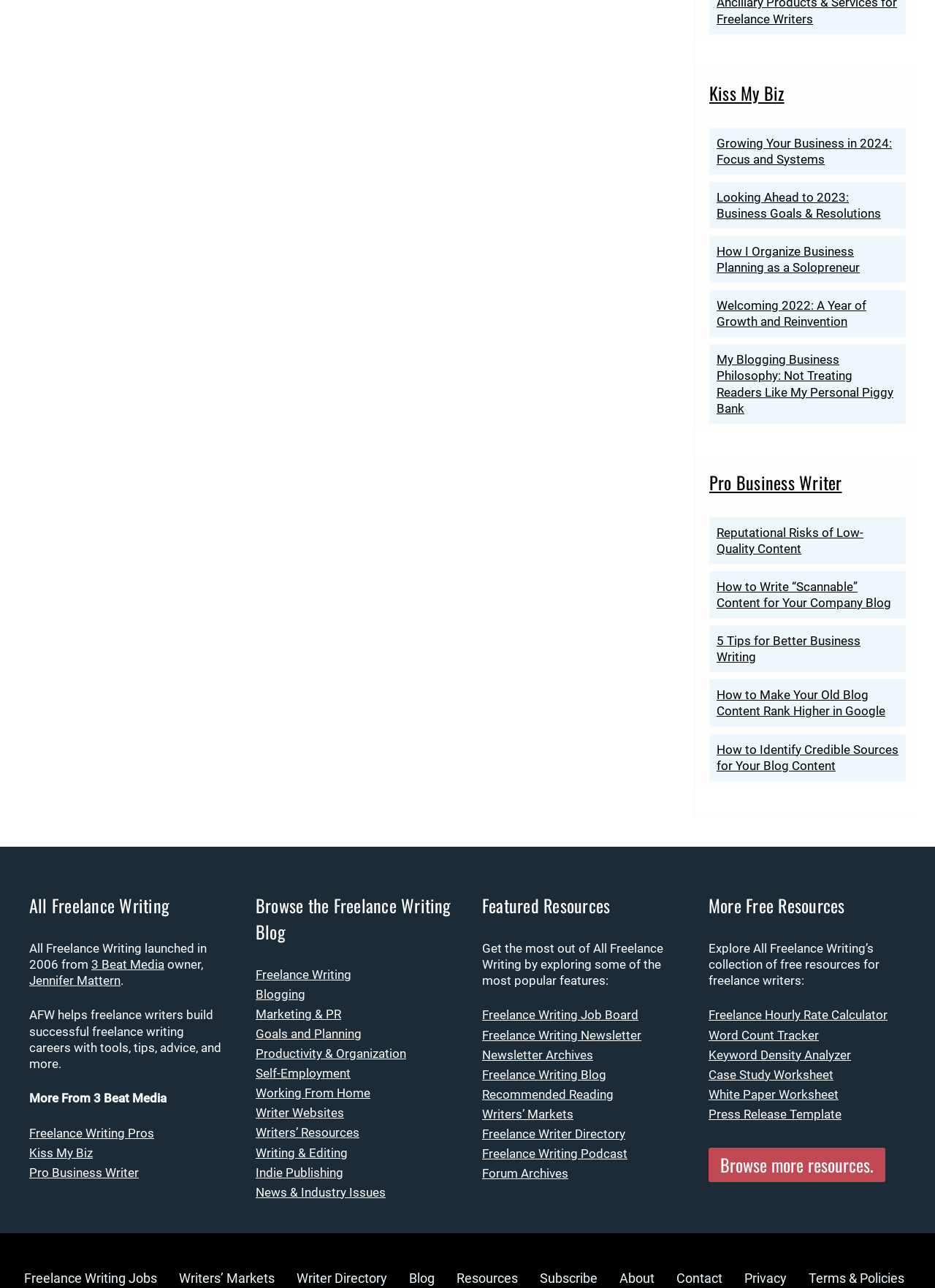How many resources are listed under 'Featured Resources'?
Look at the image and provide a short answer using one word or a phrase.

8